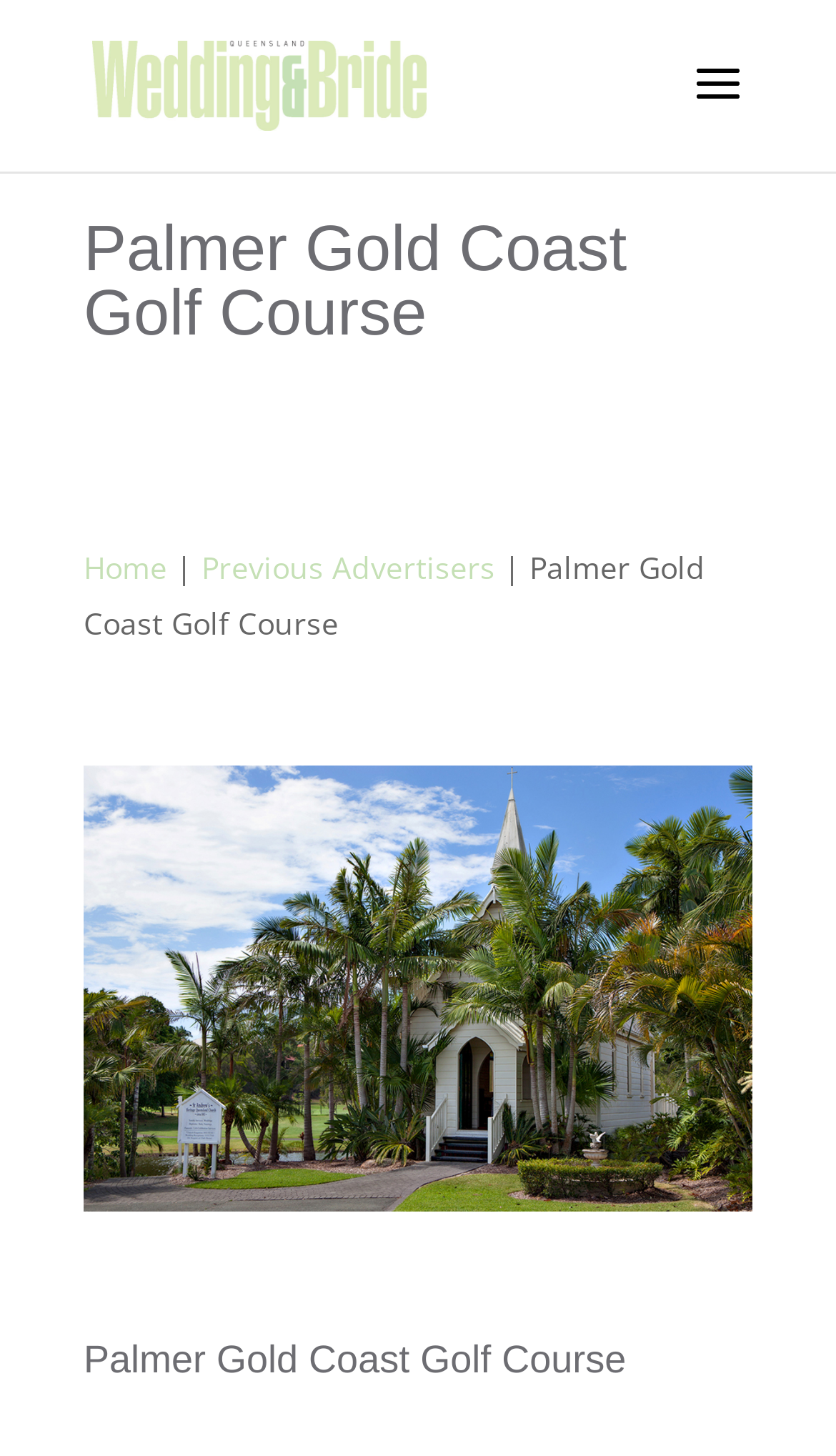Determine the bounding box for the UI element described here: "Previous Advertisers".

[0.241, 0.376, 0.592, 0.404]